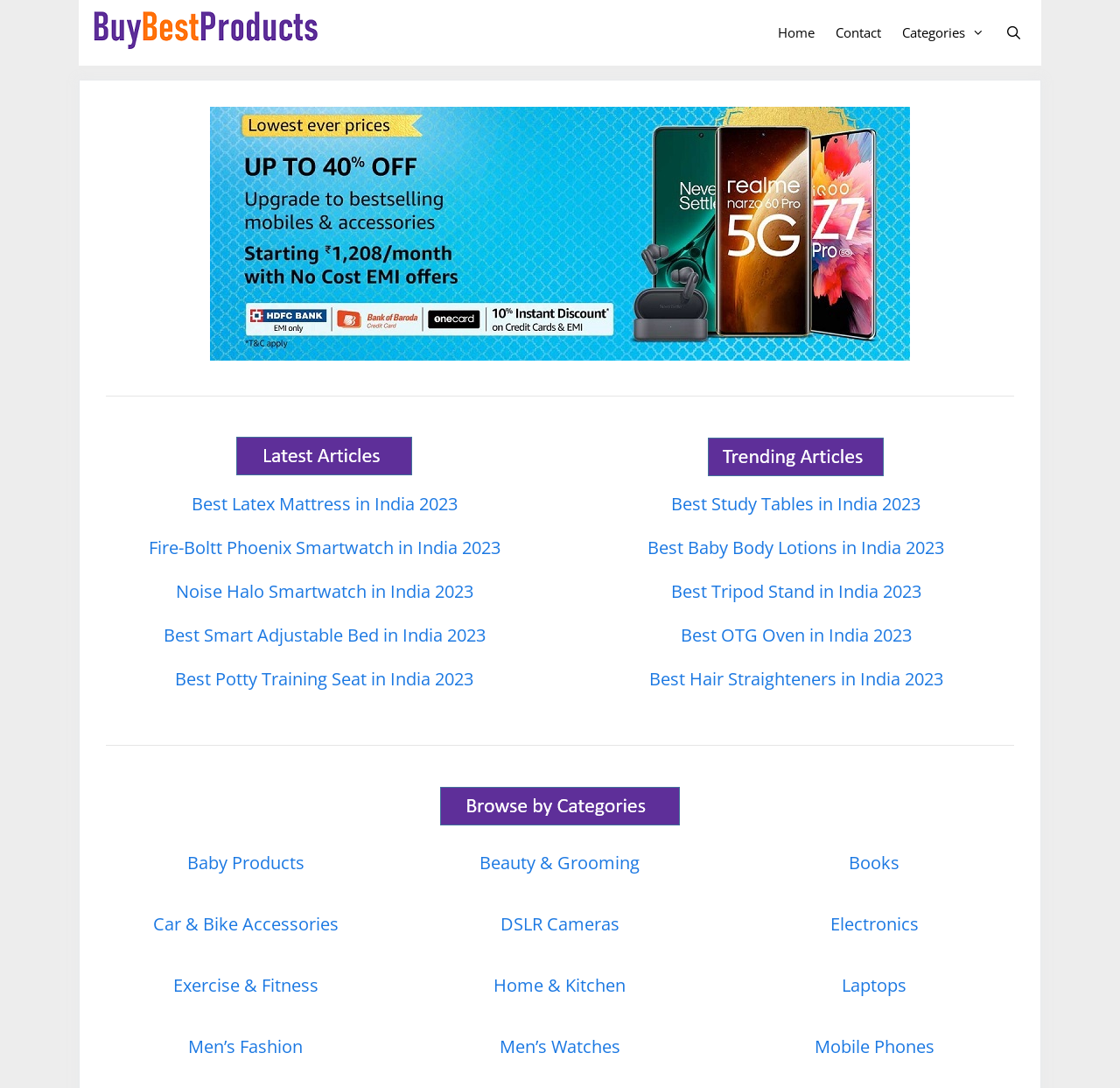Pinpoint the bounding box coordinates of the element you need to click to execute the following instruction: "Search for a topic". The bounding box should be represented by four float numbers between 0 and 1, in the format [left, top, right, bottom].

None